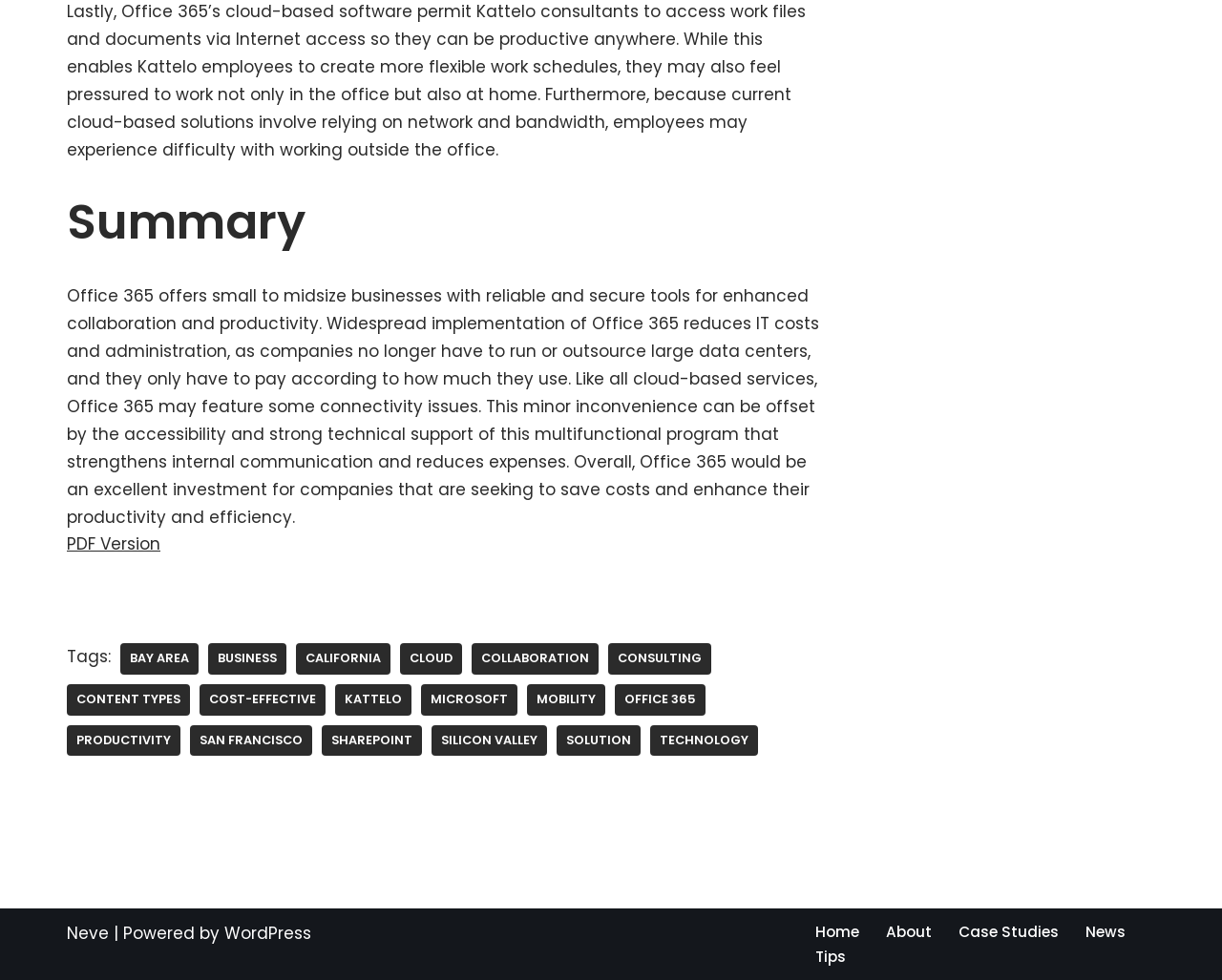Please find the bounding box coordinates of the section that needs to be clicked to achieve this instruction: "Explore 'Case Studies'".

[0.784, 0.939, 0.866, 0.964]